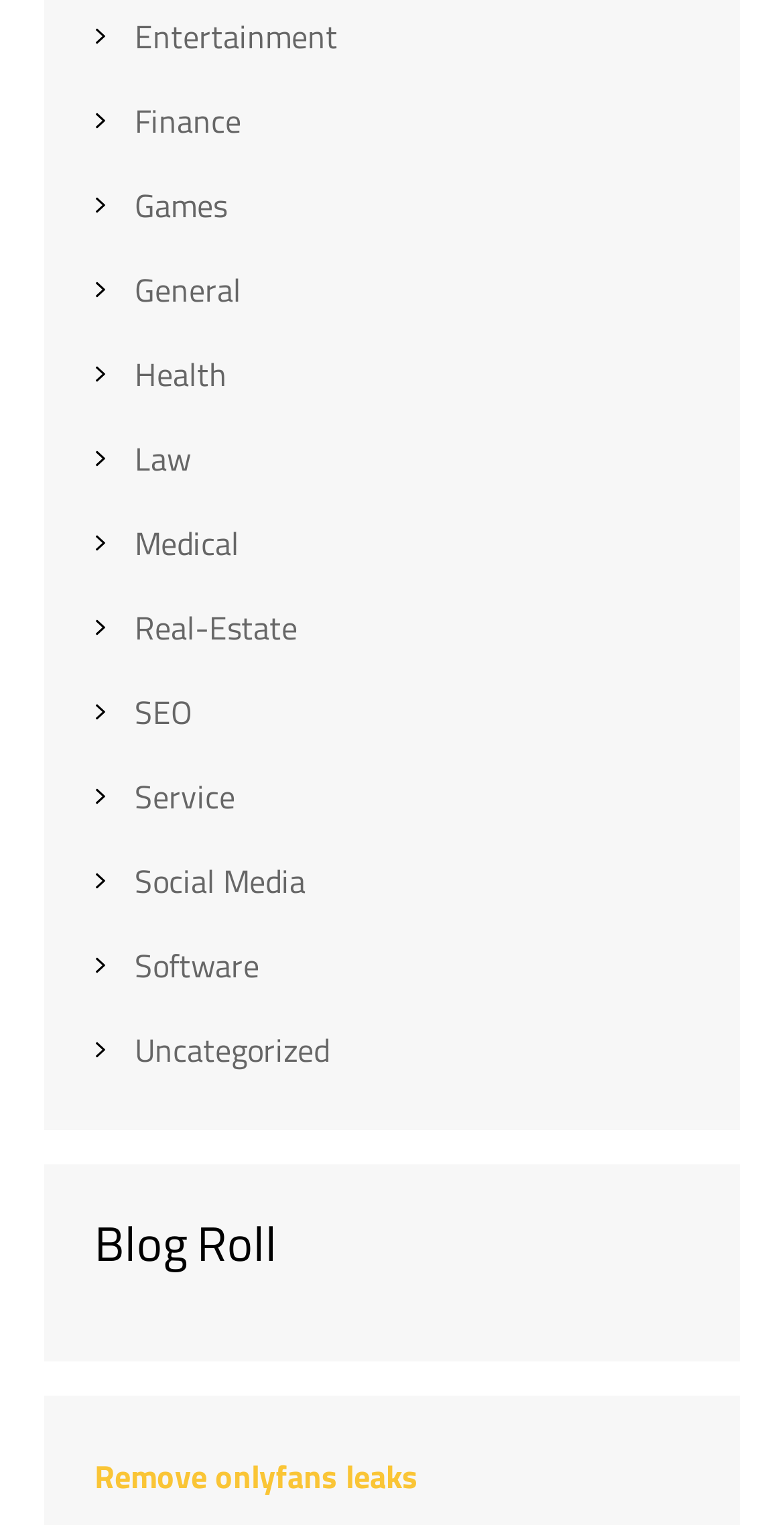What type of content is likely to be found on this webpage?
Provide a well-explained and detailed answer to the question.

Given the categories and the 'Blog Roll' section, it is likely that this webpage contains blog posts or articles related to the various categories listed, which suggests that users can find informative content on this webpage.